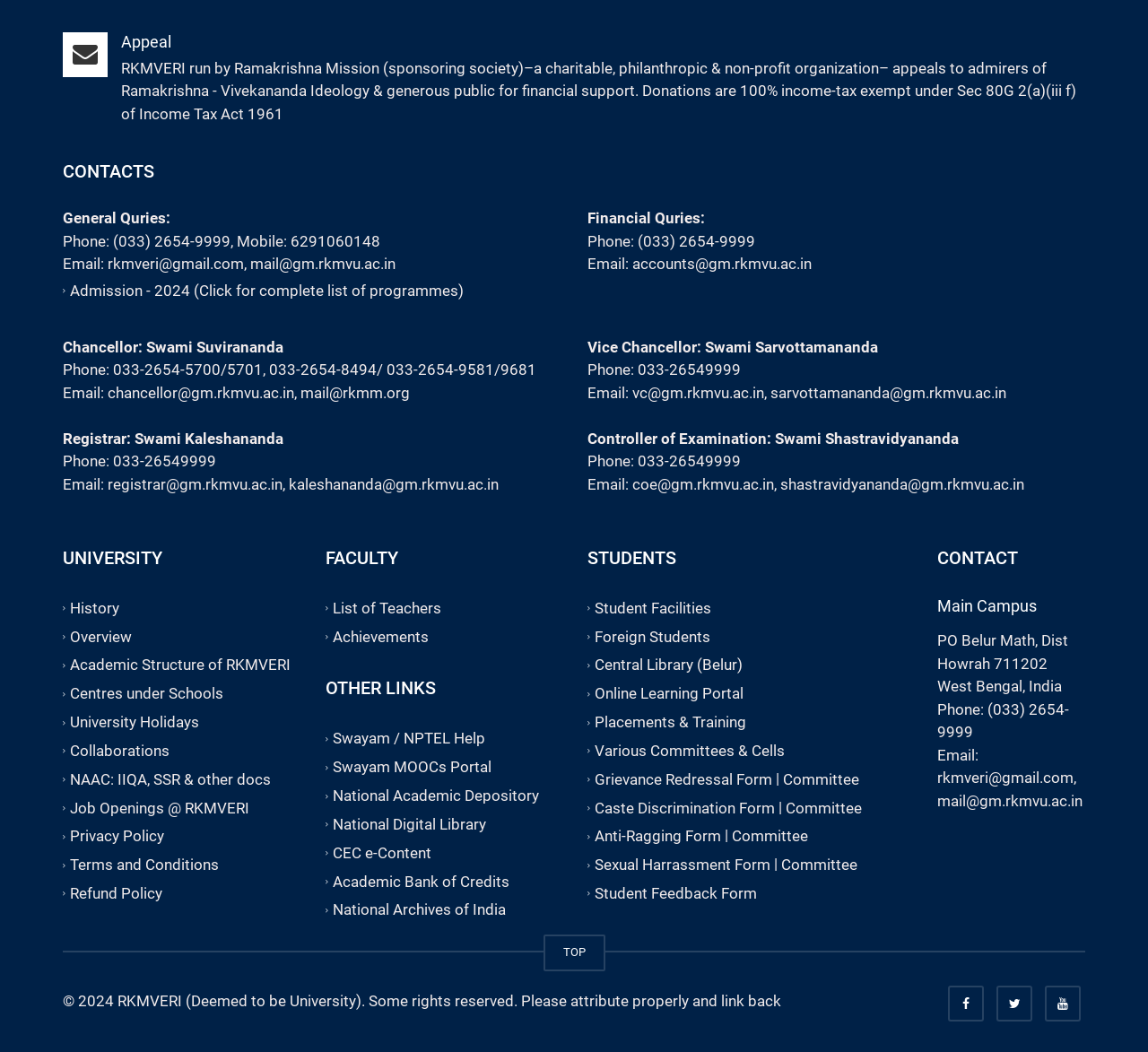Determine the coordinates of the bounding box that should be clicked to complete the instruction: "Click on 'Admission - 2024'". The coordinates should be represented by four float numbers between 0 and 1: [left, top, right, bottom].

[0.061, 0.267, 0.404, 0.285]